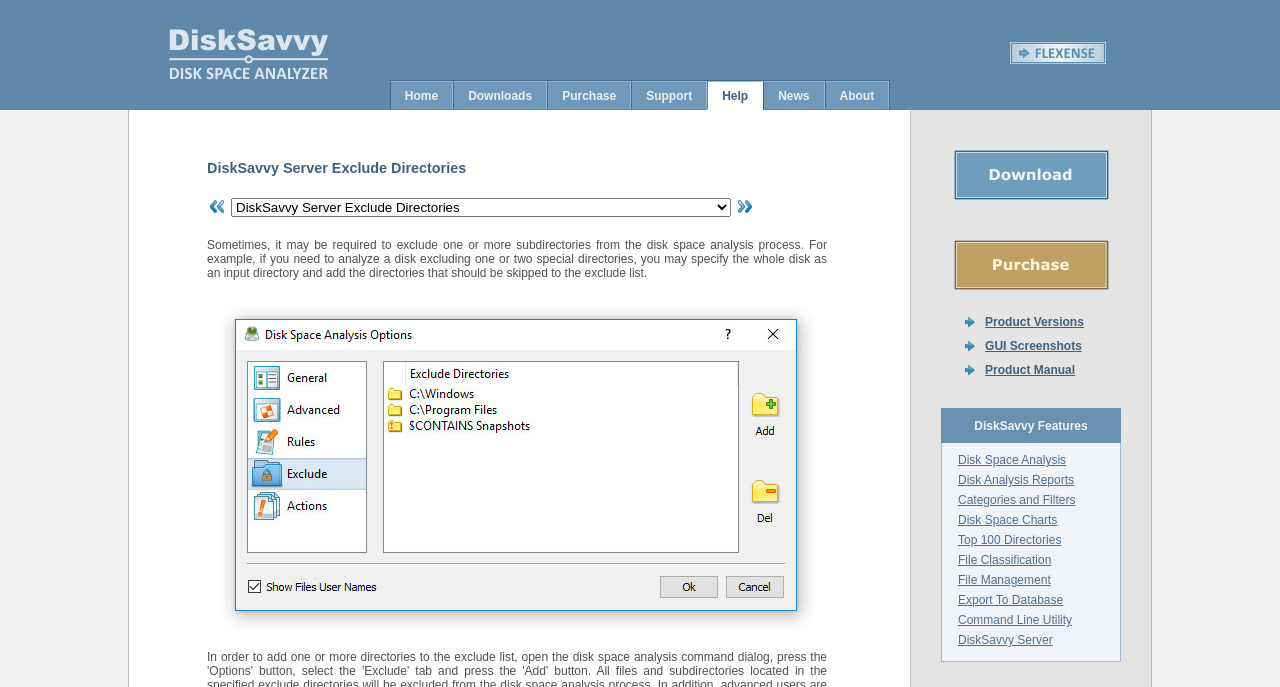Identify the bounding box coordinates for the UI element described as follows: "File Management". Ensure the coordinates are four float numbers between 0 and 1, formatted as [left, top, right, bottom].

[0.748, 0.834, 0.821, 0.854]